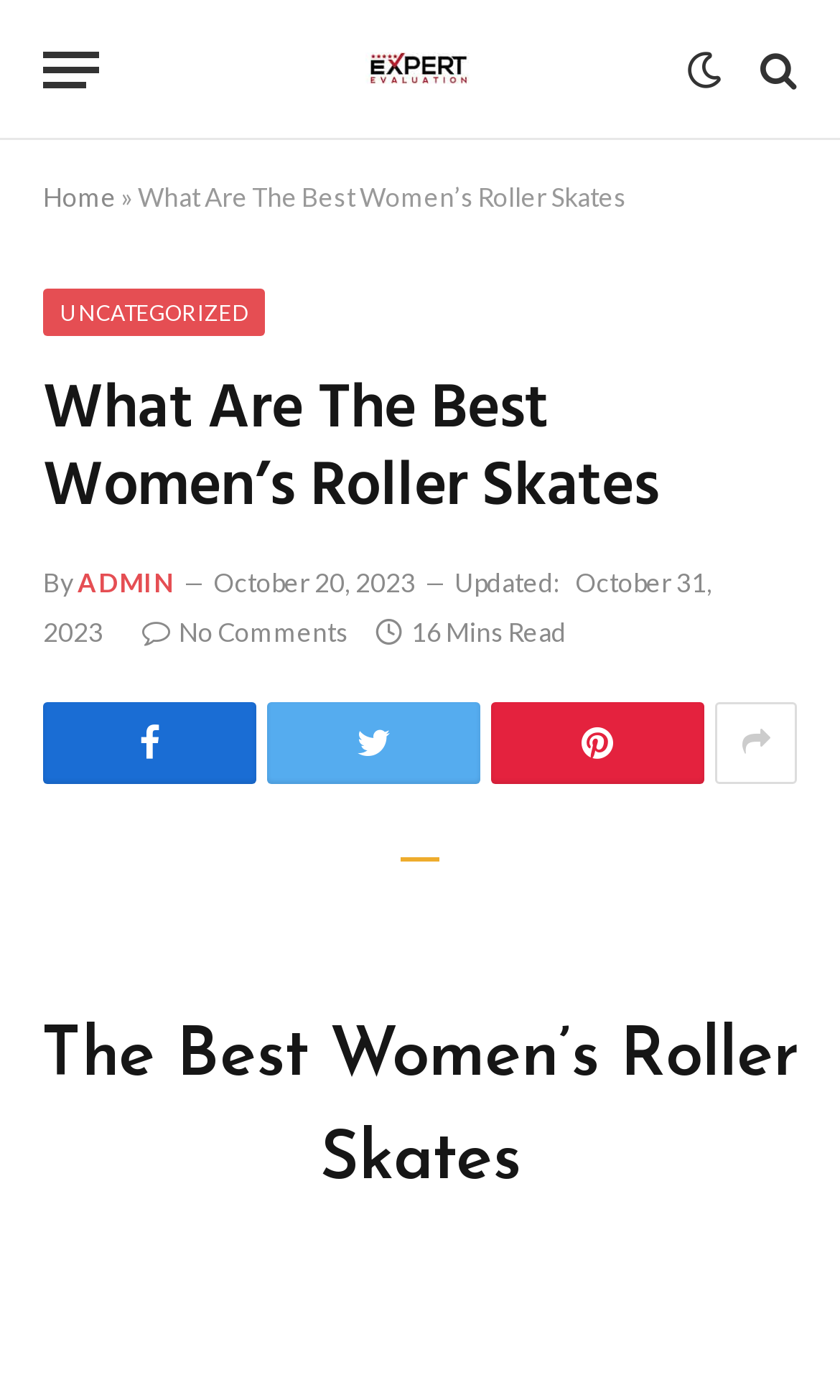Please specify the bounding box coordinates of the region to click in order to perform the following instruction: "Click the 'Menu' button".

[0.051, 0.015, 0.118, 0.085]